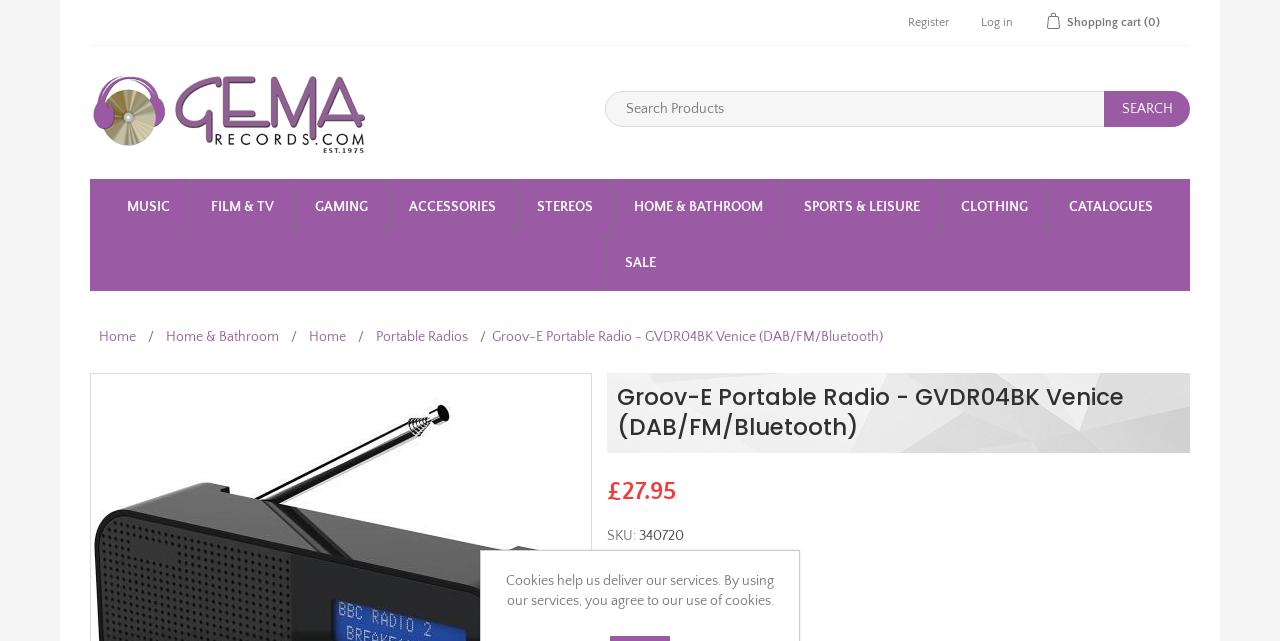Please locate and retrieve the main header text of the webpage.

Groov-E Portable Radio - GVDR04BK Venice (DAB/FM/Bluetooth)